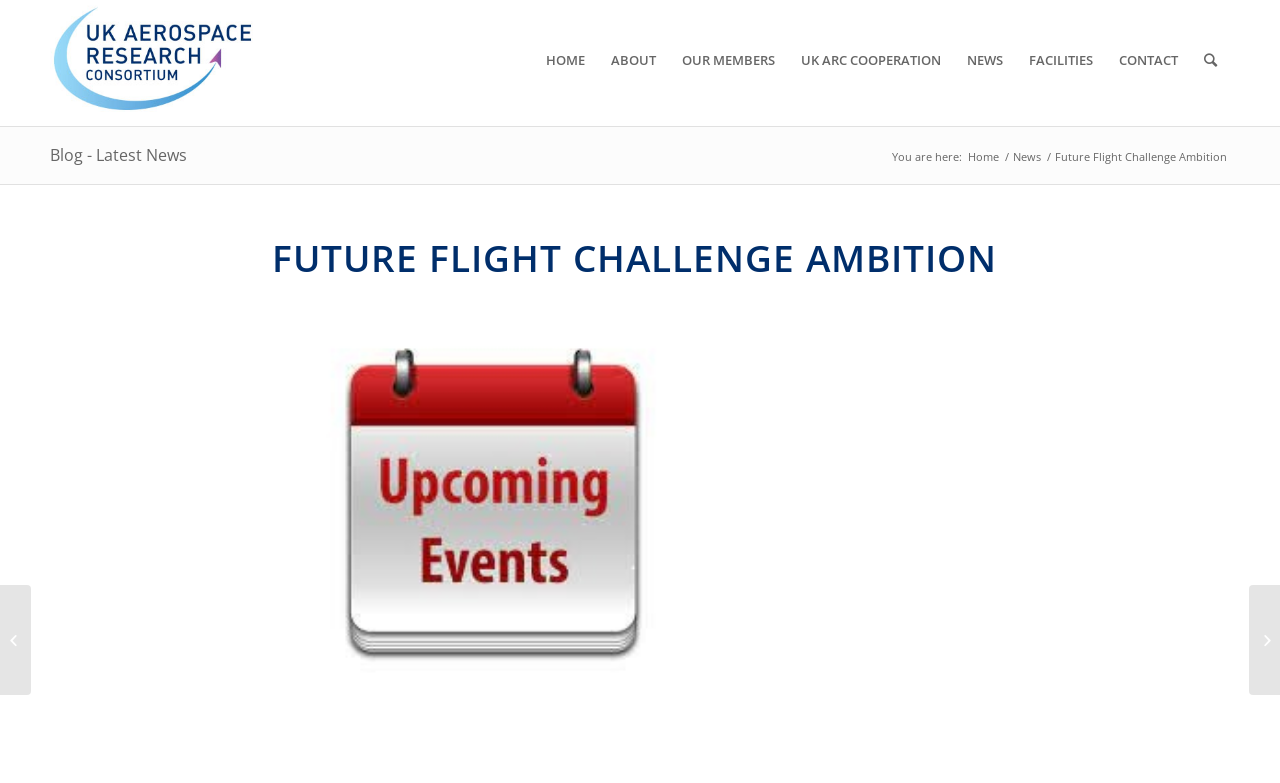Highlight the bounding box coordinates of the element you need to click to perform the following instruction: "go to home page."

[0.416, 0.0, 0.467, 0.153]